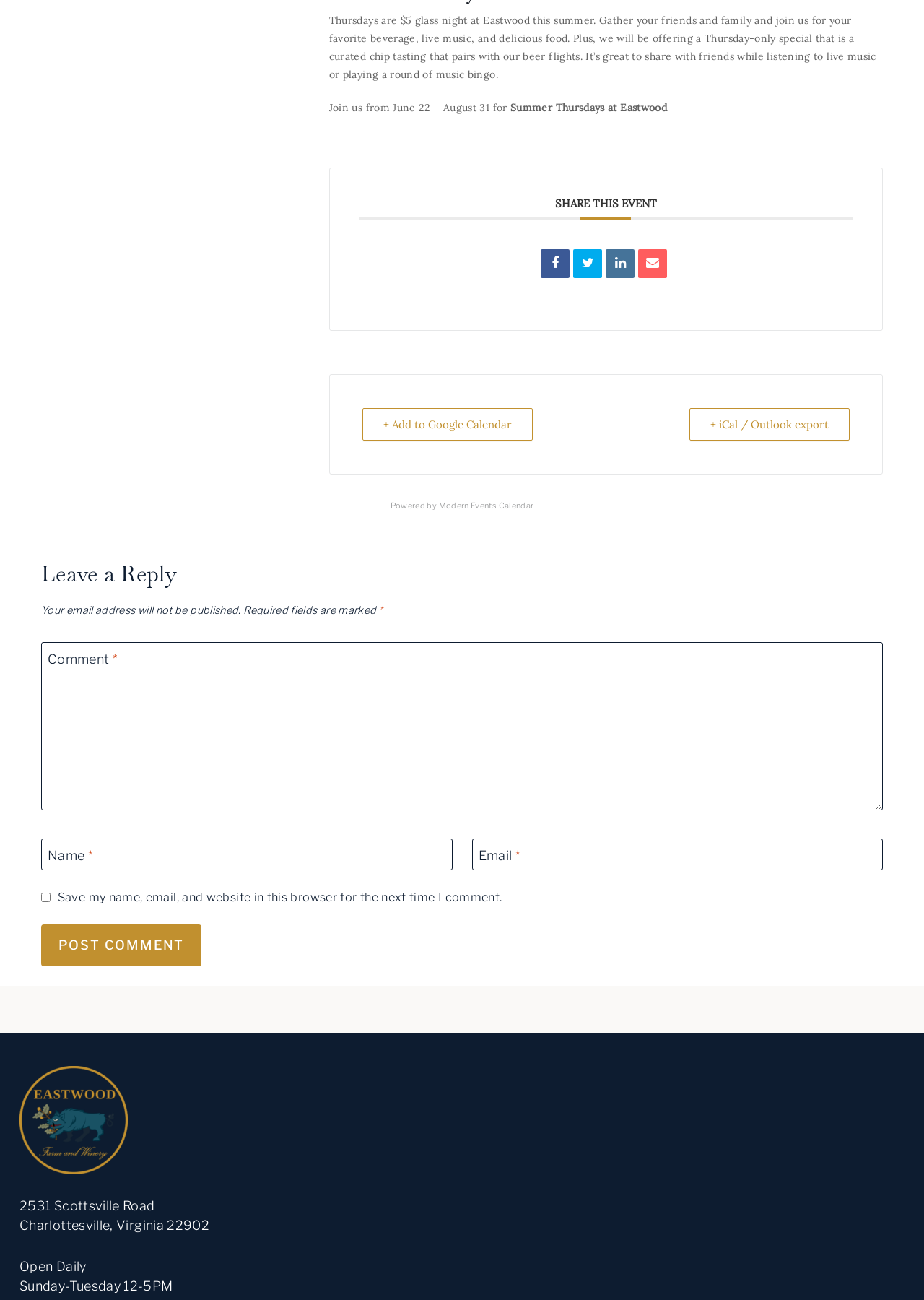Please provide the bounding box coordinates for the element that needs to be clicked to perform the following instruction: "Post a comment". The coordinates should be given as four float numbers between 0 and 1, i.e., [left, top, right, bottom].

[0.045, 0.711, 0.218, 0.743]